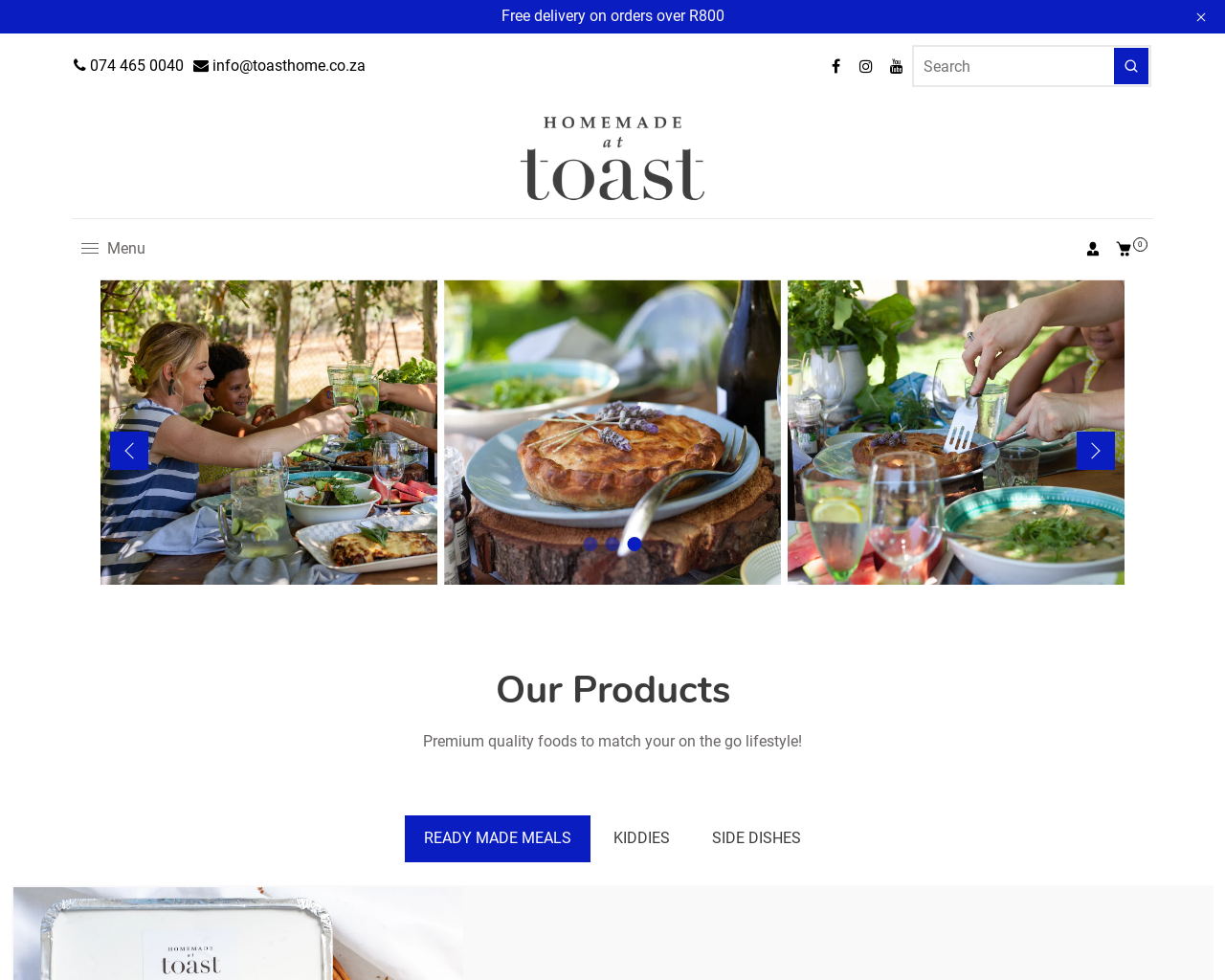Please identify the coordinates of the bounding box that should be clicked to fulfill this instruction: "View Policies and Procedures".

None